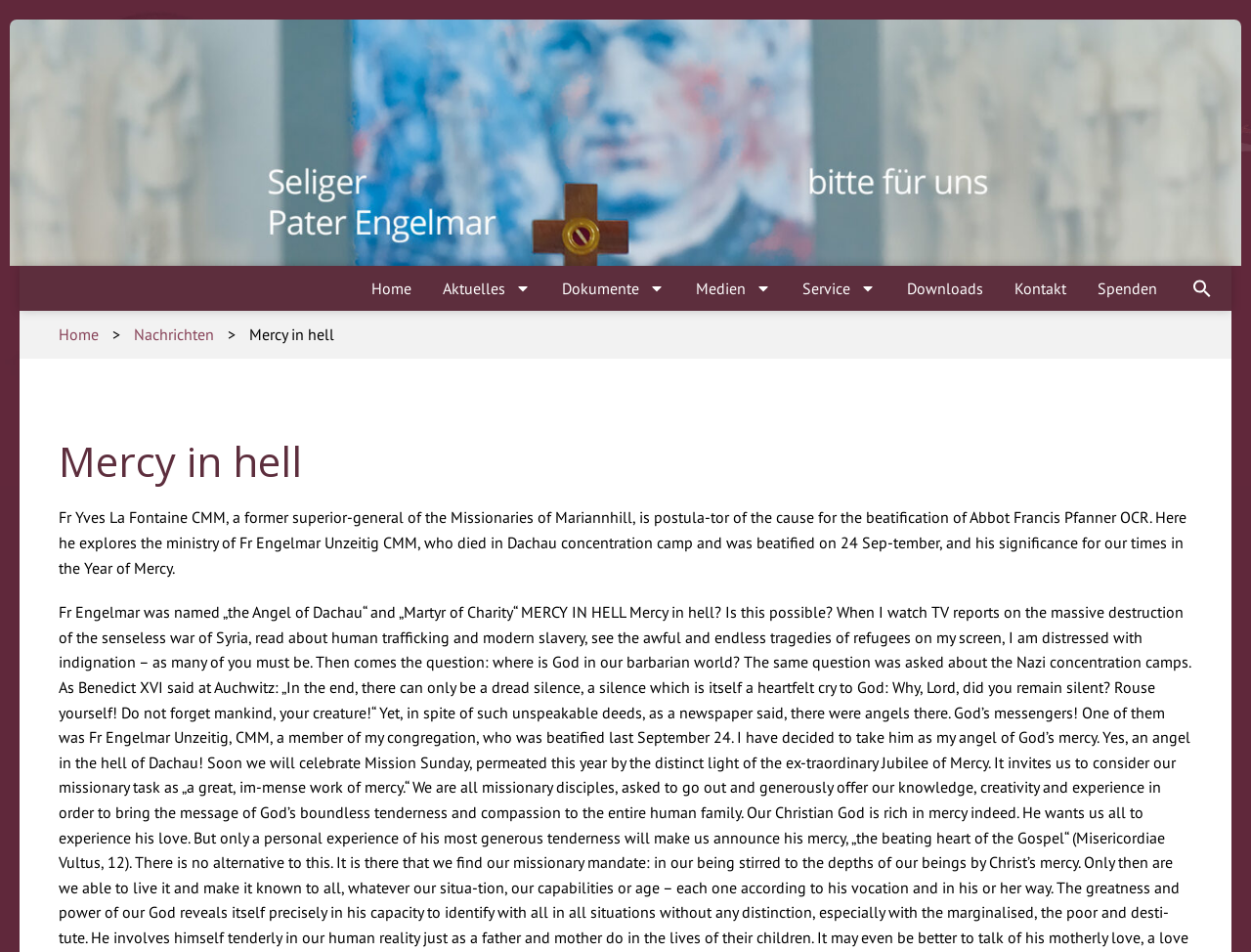Please locate and generate the primary heading on this webpage.

Mercy in hell